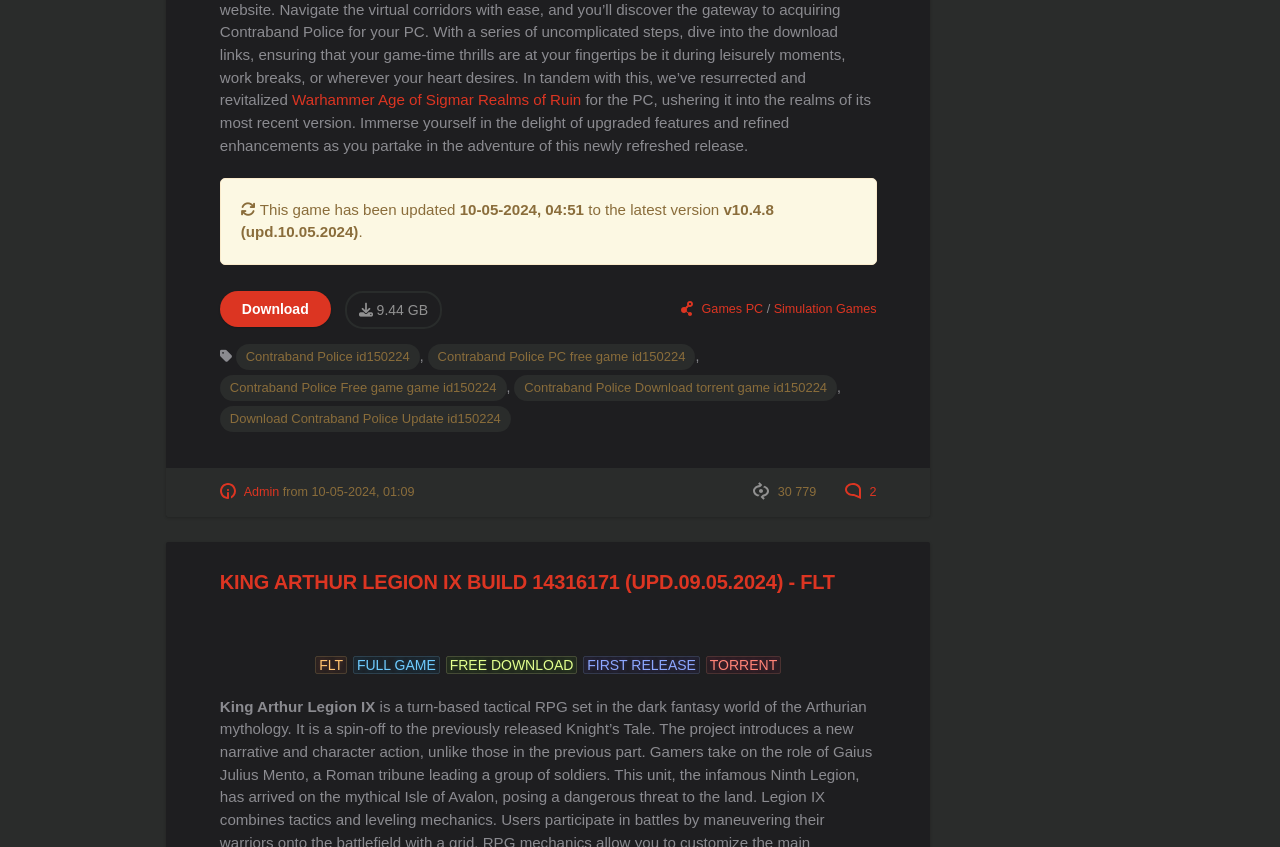Point out the bounding box coordinates of the section to click in order to follow this instruction: "View Simulation Games".

[0.604, 0.357, 0.685, 0.373]